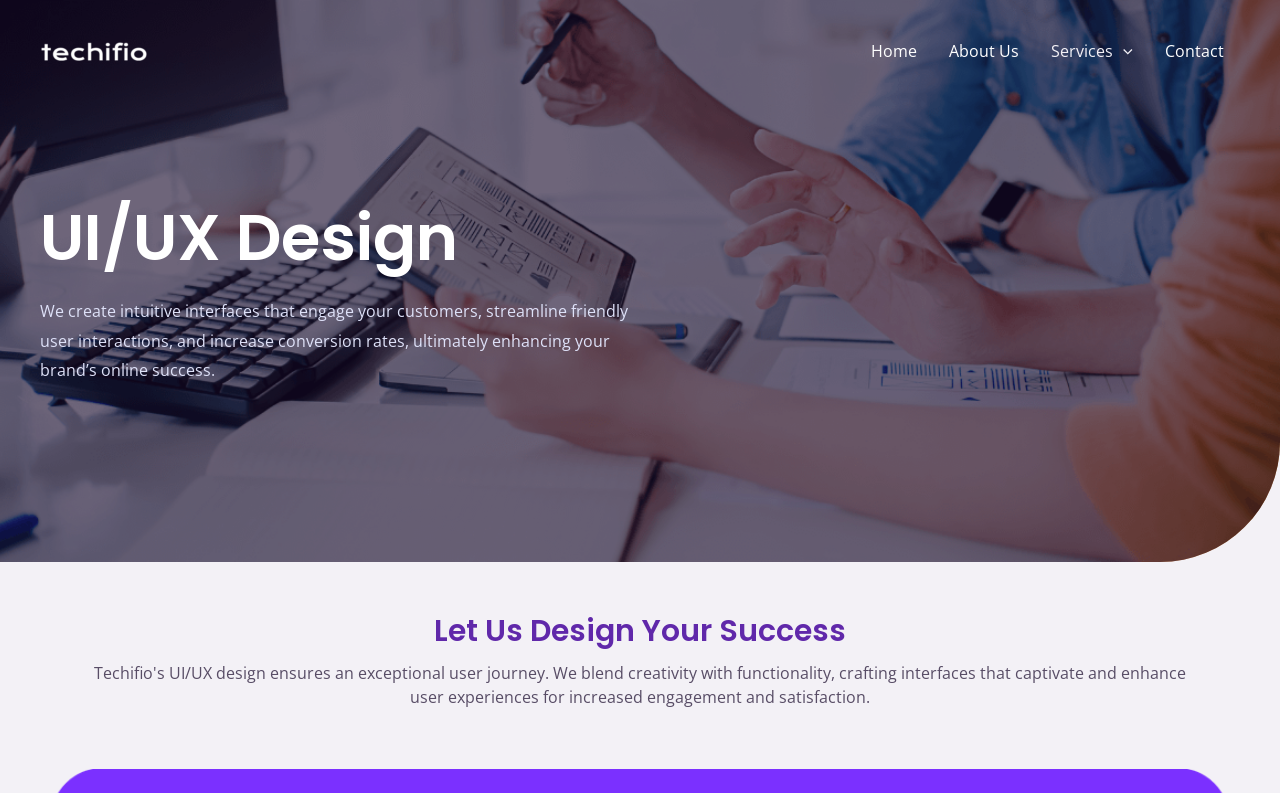What is the purpose of the company?
From the details in the image, provide a complete and detailed answer to the question.

According to the StaticText element, the company creates intuitive interfaces that engage customers, streamline user interactions, and increase conversion rates, ultimately enhancing the brand's online success. This suggests that the purpose of the company is to design intuitive interfaces.